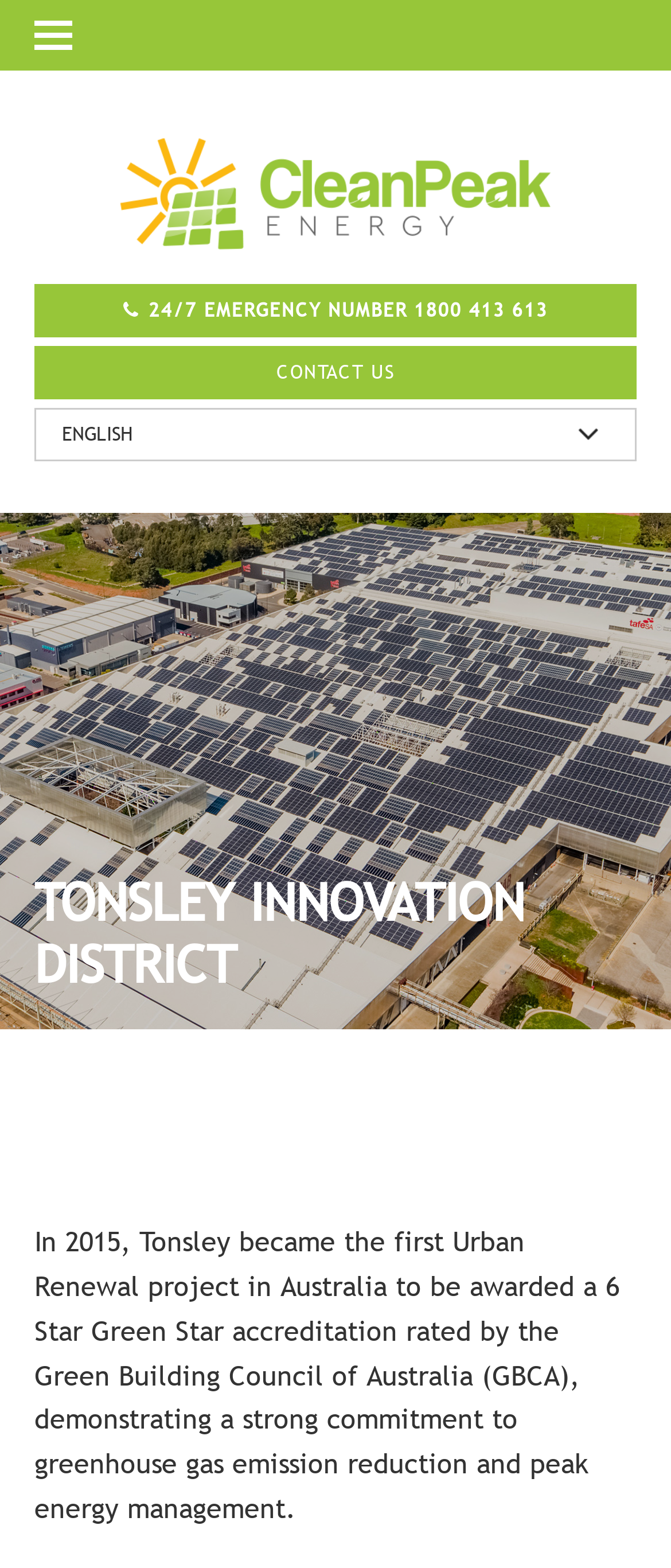What is the name of the innovation district?
Please provide a comprehensive answer based on the visual information in the image.

I found the name of the innovation district by looking at the heading element with the text 'TONSLEY INNOVATION DISTRICT' which is located at the top of the page.